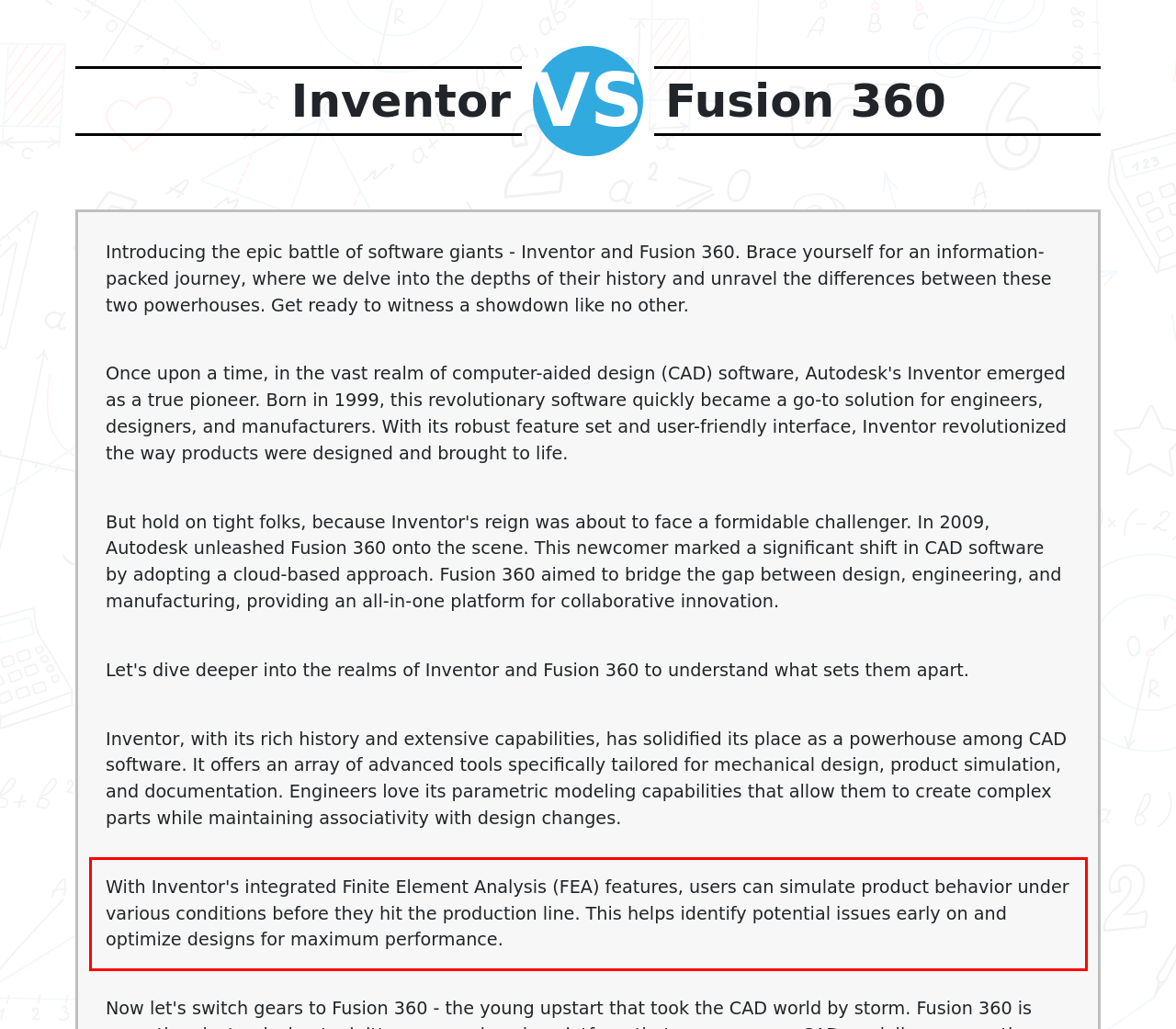Please perform OCR on the text content within the red bounding box that is highlighted in the provided webpage screenshot.

With Inventor's integrated Finite Element Analysis (FEA) features, users can simulate product behavior under various conditions before they hit the production line. This helps identify potential issues early on and optimize designs for maximum performance.